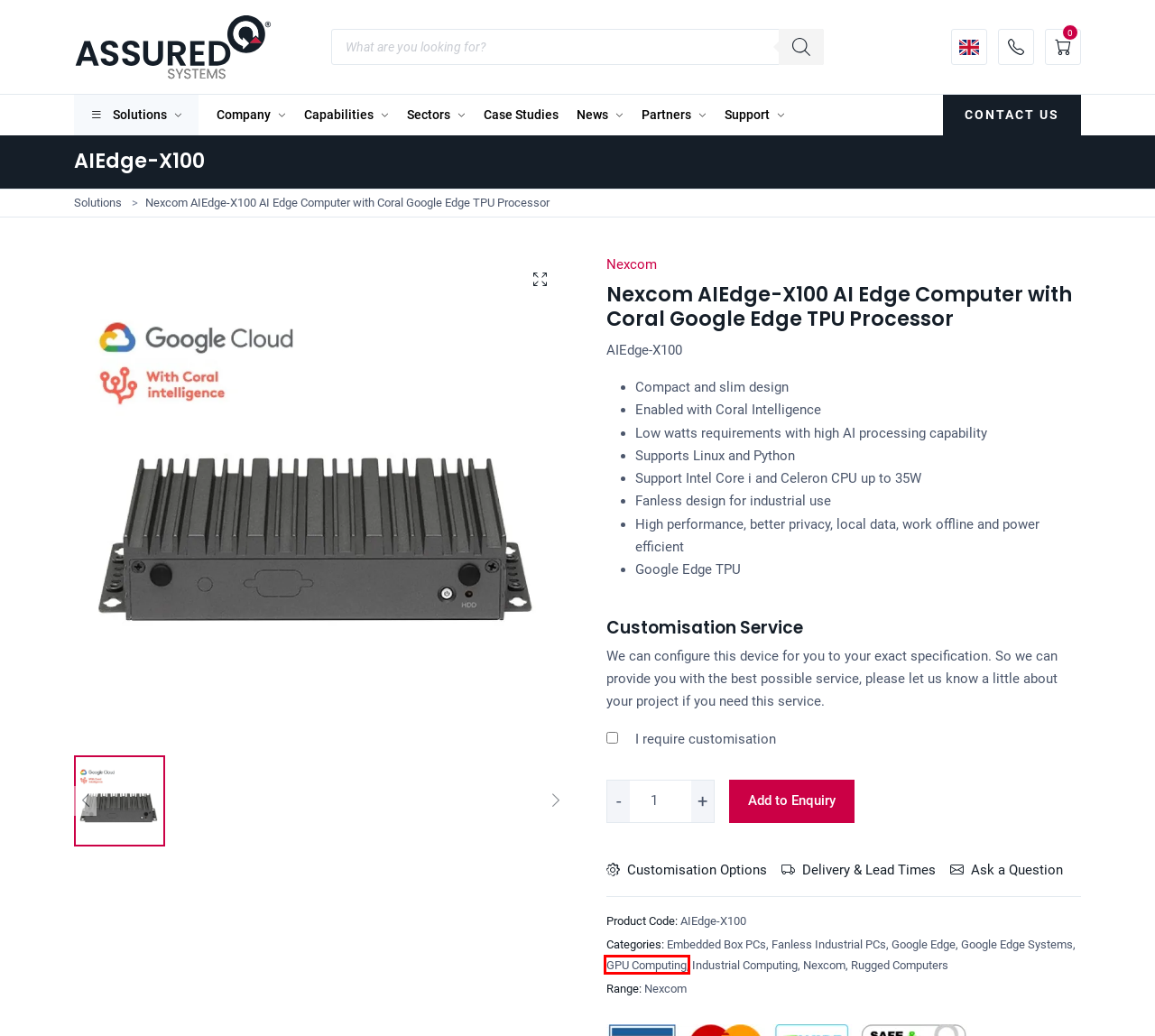You are given a screenshot of a webpage with a red rectangle bounding box. Choose the best webpage description that matches the new webpage after clicking the element in the bounding box. Here are the candidates:
A. Contact Us - Assured Systems
B. Google Edge - Assured Systems
C. Solutions - Assured Systems
D. GPU Computing - Assured Systems
E. Support - Assured Systems
F. Industrial Embedded Computers and Displays - Assured Systems
G. Industrial Computing - Assured Systems
H. Partners - Assured Systems

D